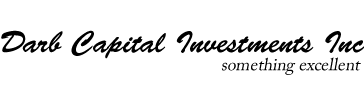What is the tagline of the company?
Using the image, provide a concise answer in one word or a short phrase.

something excellent